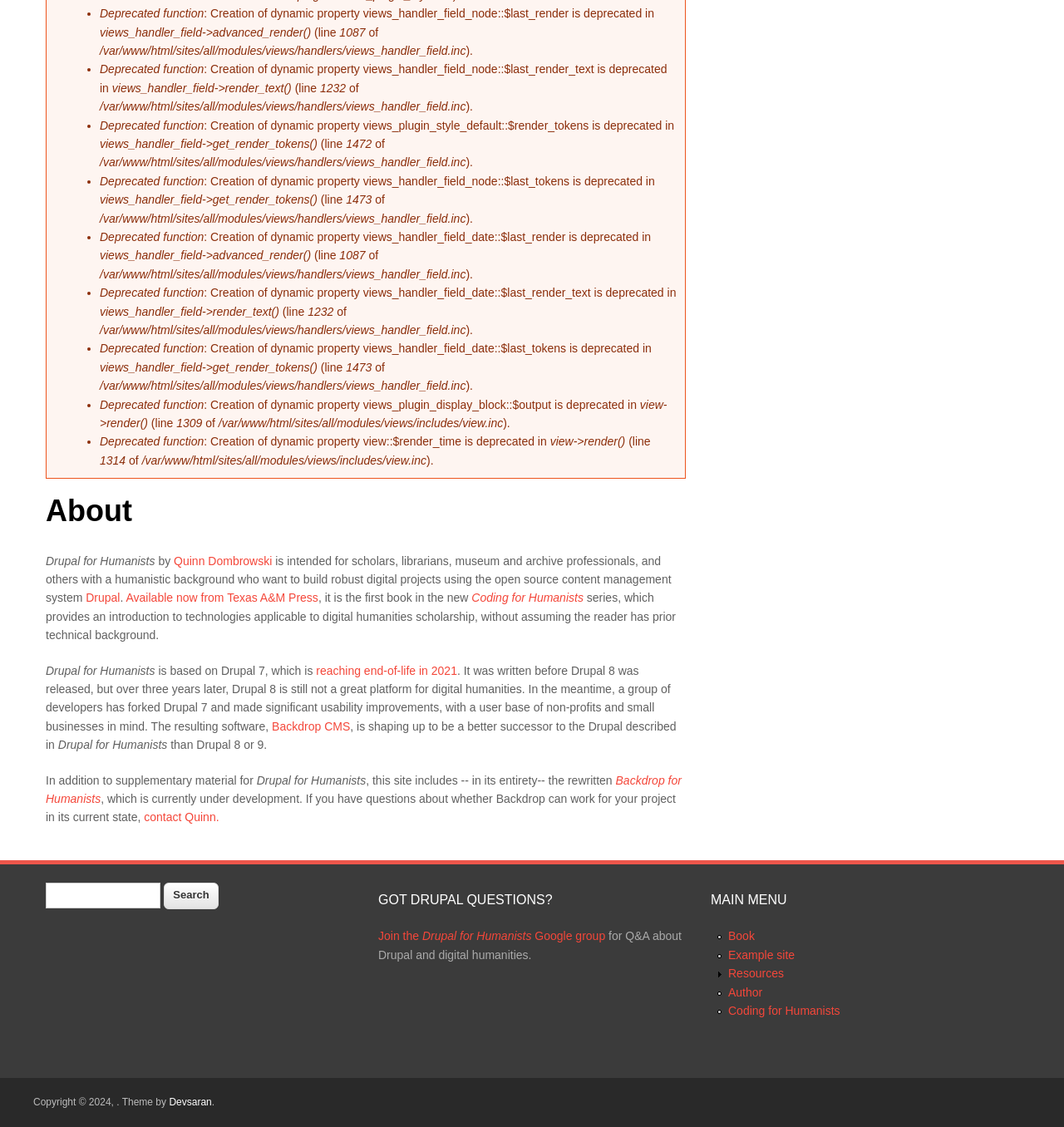Identify the bounding box coordinates of the part that should be clicked to carry out this instruction: "Check deprecated function details".

[0.094, 0.056, 0.192, 0.067]